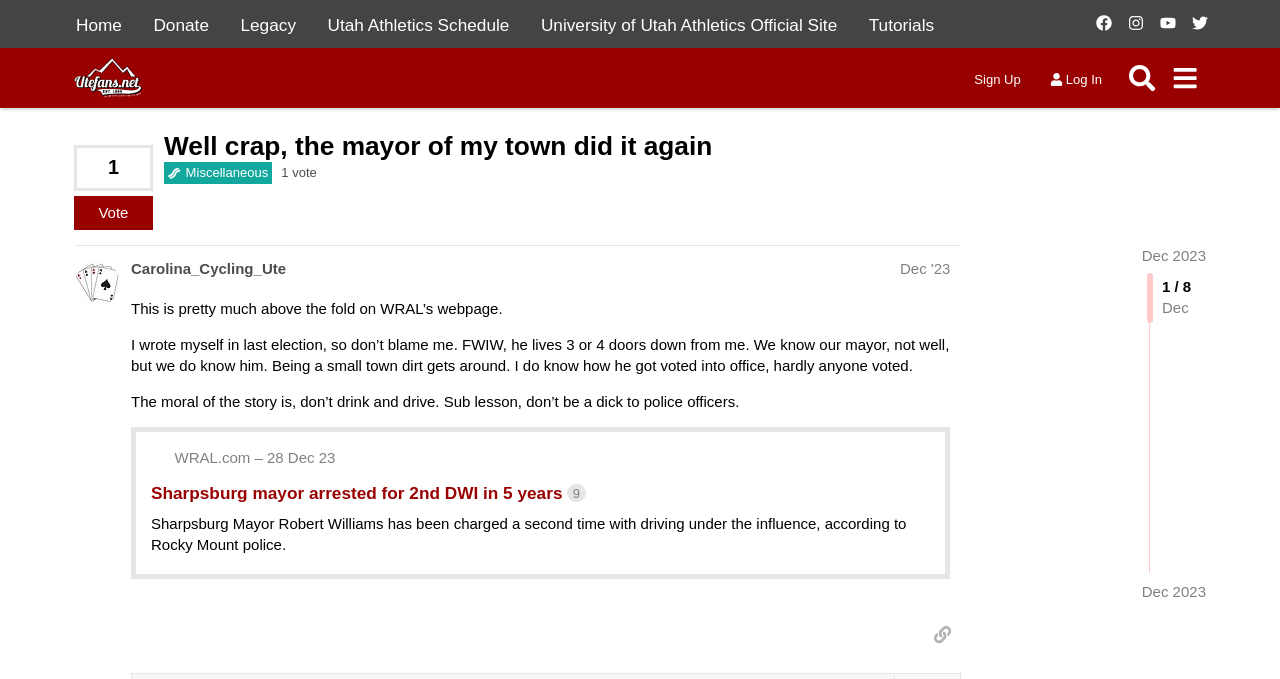Answer the question below using just one word or a short phrase: 
How many links are in the top navigation bar?

7